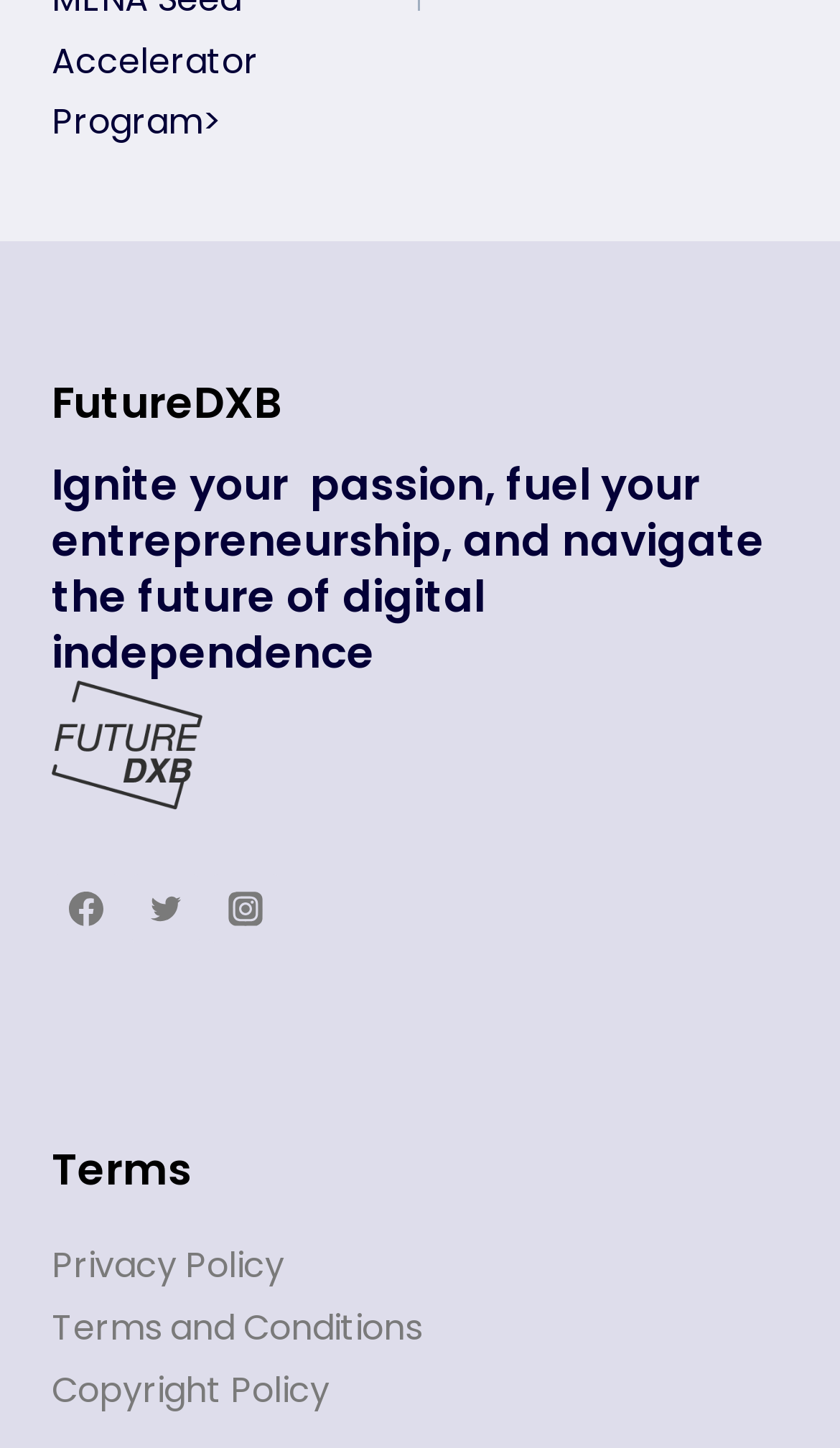How many links are present in the footer section?
Please answer the question as detailed as possible.

There are four links present in the footer section, which are Terms, Privacy Policy, Terms and Conditions, and Copyright Policy.